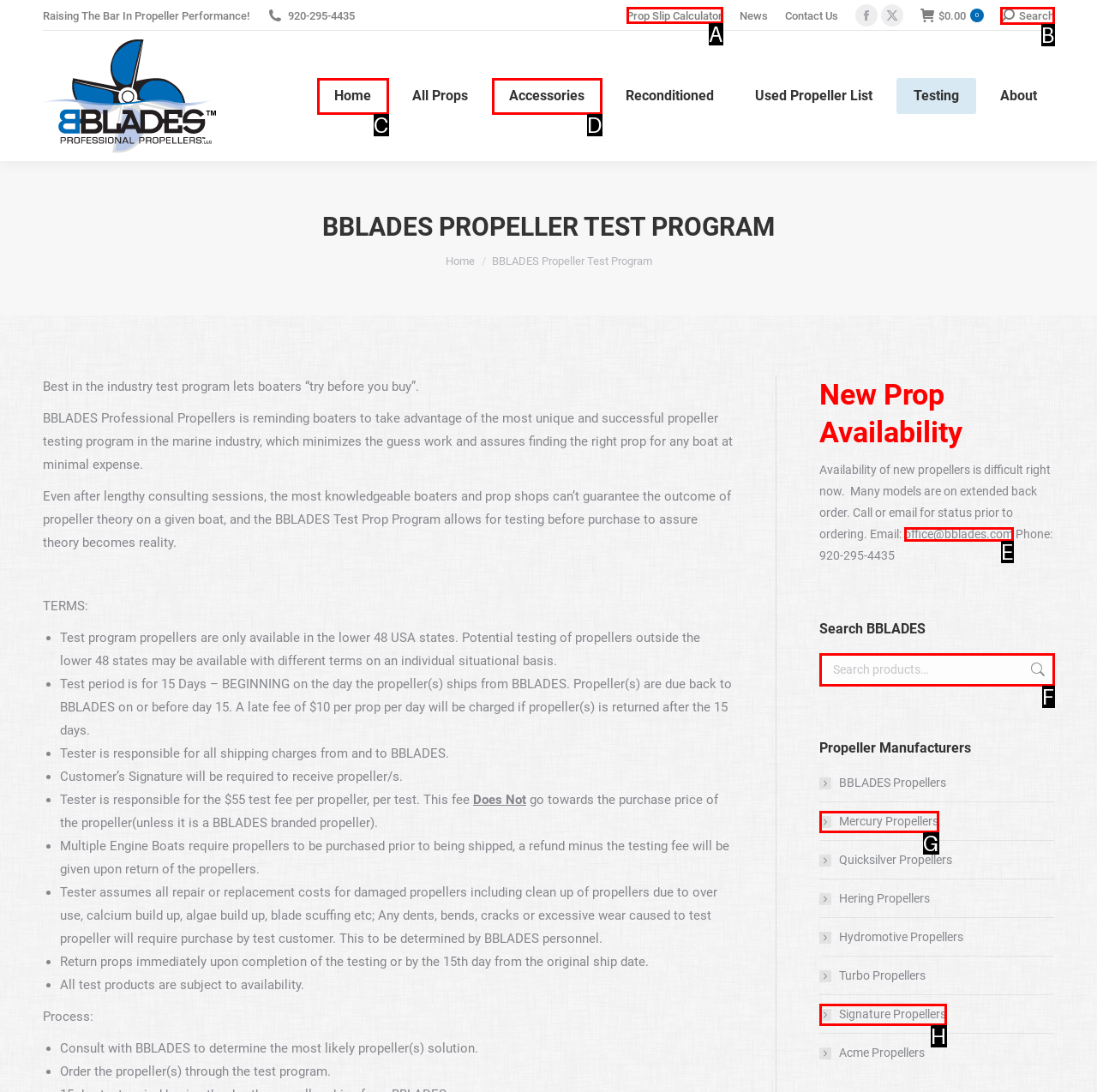Choose the letter of the option that needs to be clicked to perform the task: Search for propellers. Answer with the letter.

B